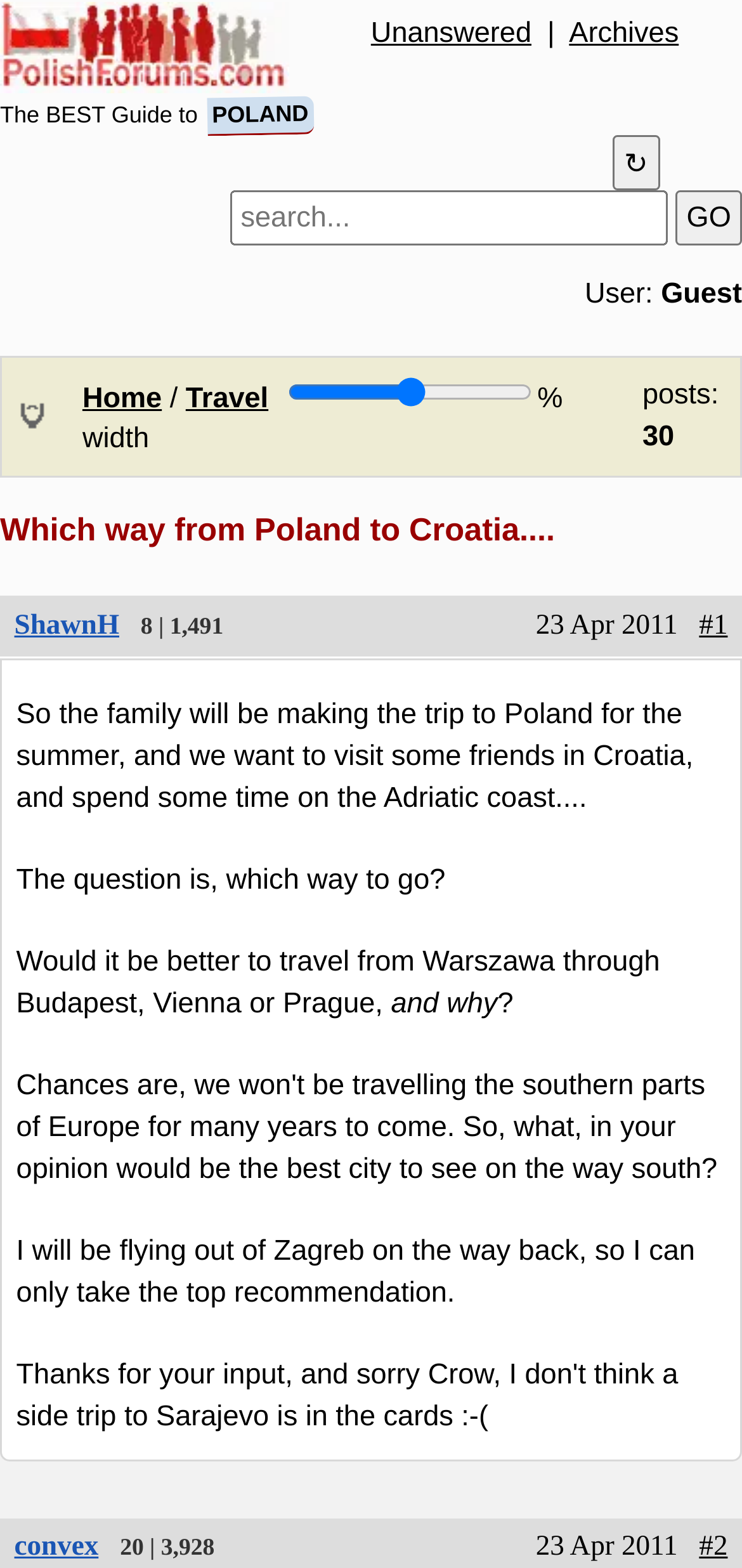Please provide a comprehensive response to the question based on the details in the image: What is the author of the post asking for?

The author of the post is asking for advice on which way to travel from Poland to Croatia, as indicated by the question 'The question is, which way to go?' and the mention of different possible routes.